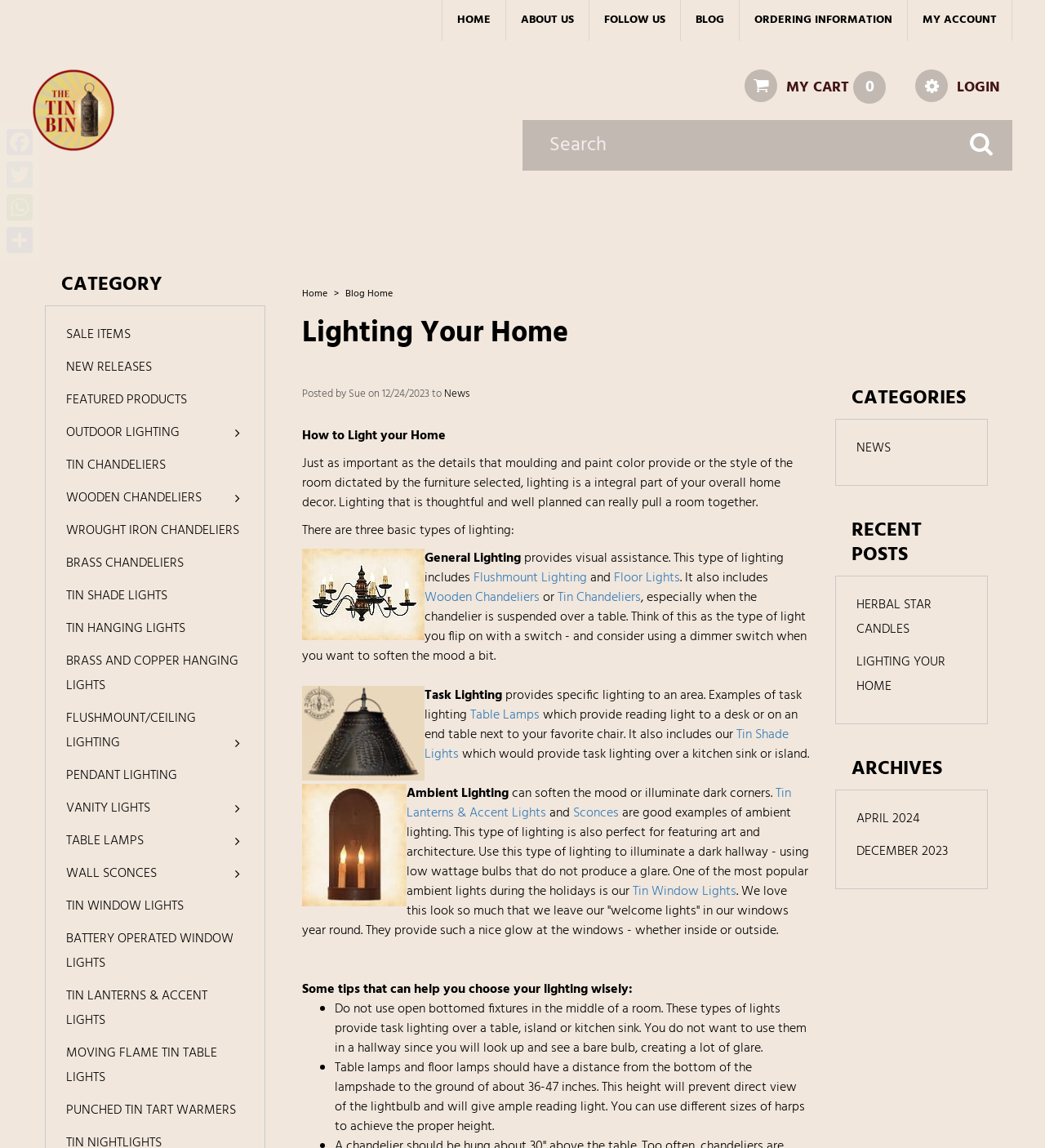Provide a comprehensive caption for the webpage.

The webpage is an e-commerce website that specializes in lighting products, particularly tin lighting. At the top of the page, there is a navigation menu with links to various categories, including "Home", "About Us", "Follow Us", "Blog", "Ordering Information", and "My Account". Below the navigation menu, there is a header section with a logo image of "The Tin Bin" and a search bar.

On the left side of the page, there is a list of categories, including "SALE ITEMS", "NEW RELEASES", "FEATURED PRODUCTS", and various types of lighting products, such as "OUTDOOR LIGHTING", "TIN CHANDELIERS", "WOODEN CHANDELIERS", and "BRASS CHANDELIERS". Each category has a dropdown menu with subcategories.

In the main content area, there is a breadcrumb navigation section that shows the current page's location in the website's hierarchy. Below the breadcrumb, there is a page title "Lighting Your Home" and a brief introduction to the importance of lighting in home decor.

The main content of the page is an article that discusses the three basic types of lighting: general lighting, task lighting, and ambient lighting. The article provides explanations and examples of each type of lighting, including links to specific products, such as "Flushmount Lighting", "Floor Lights", "Table Lamps", and "Tin Shade Lights".

The article also provides some tips for choosing lighting wisely, including avoiding open-bottomed fixtures in the middle of a room and using table lamps and floor lamps with a specific height to prevent direct view of the lightbulb.

Overall, the webpage is well-organized and easy to navigate, with a clear focus on providing information and products related to lighting.